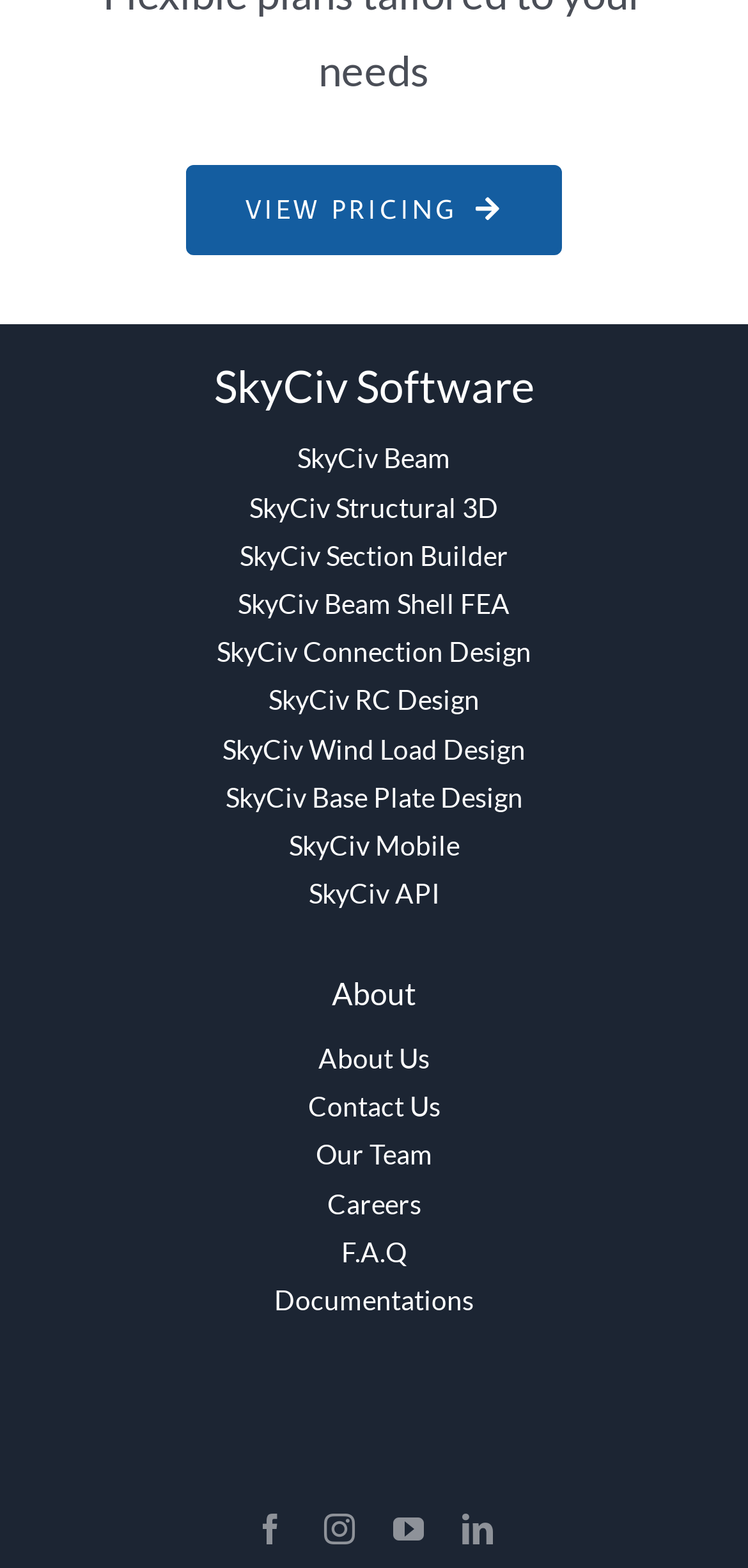Provide the bounding box coordinates of the HTML element described by the text: "Advance Australia Fair - Auslan". The coordinates should be in the format [left, top, right, bottom] with values between 0 and 1.

None